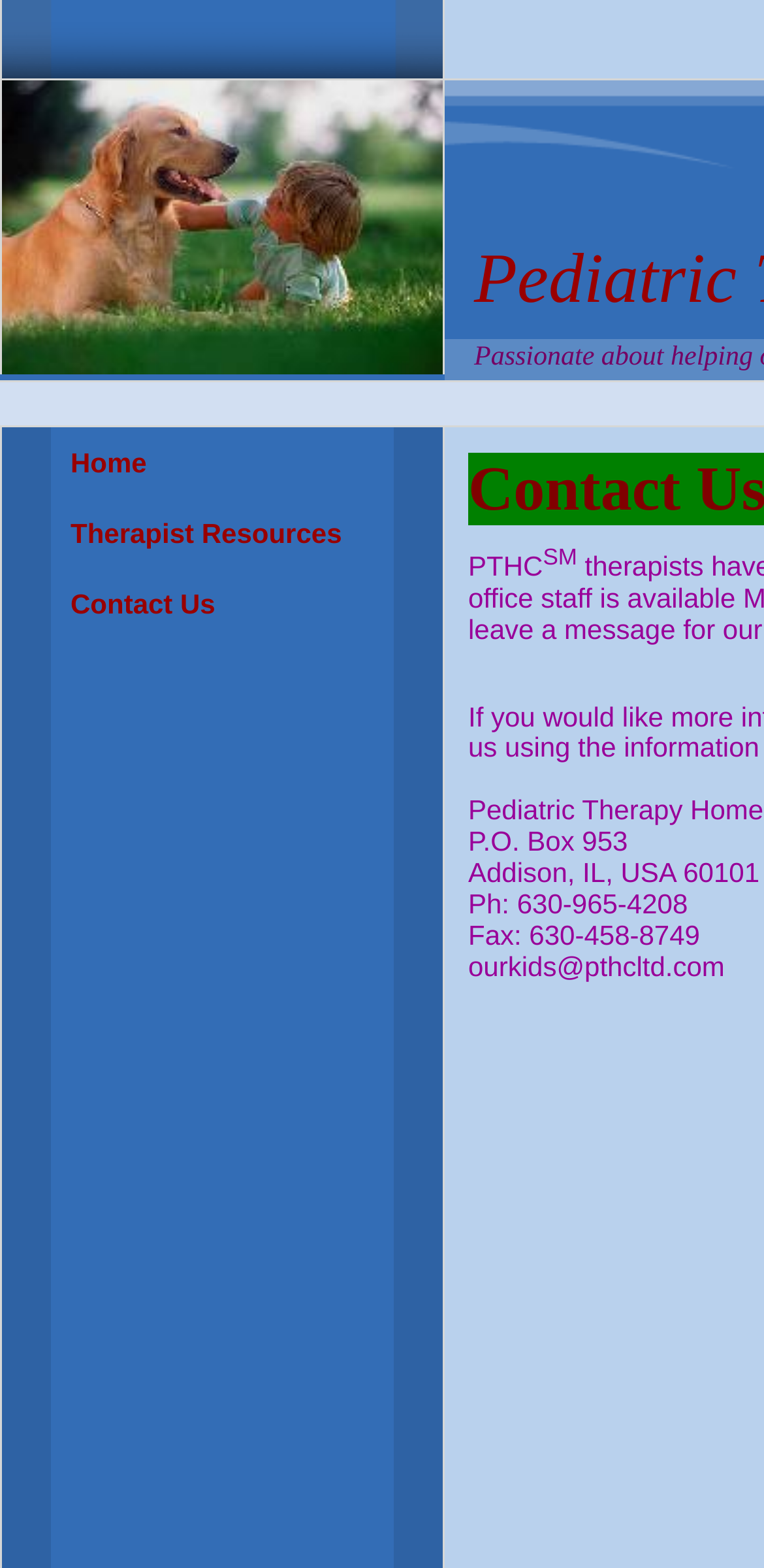What is the email address?
Carefully analyze the image and provide a detailed answer to the question.

In the 'Contact Us' section, I found a StaticText element with the email address 'ourkids@pthcltd.com'.